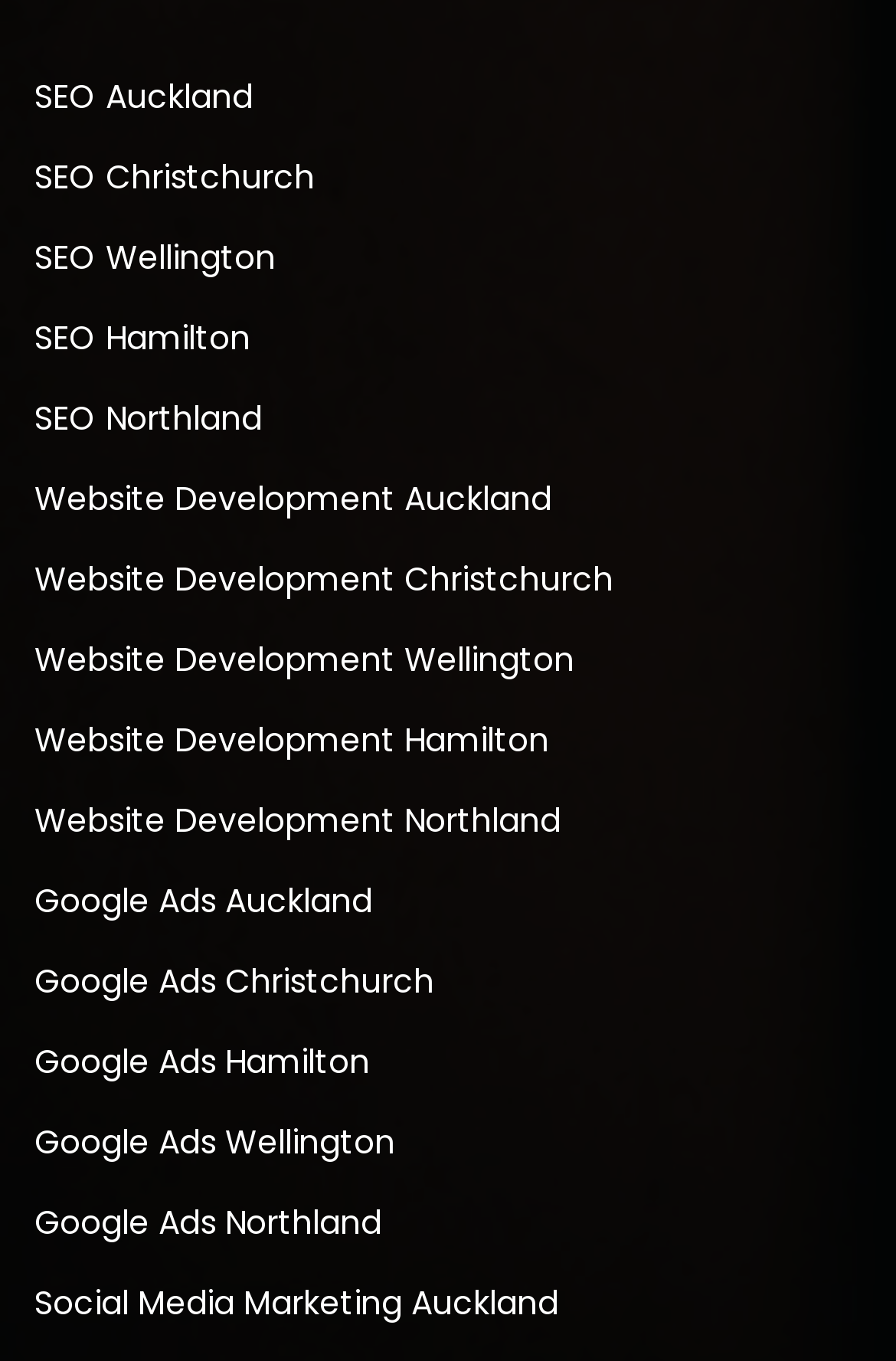Locate the bounding box coordinates of the clickable area to execute the instruction: "browse Social Media Marketing Auckland". Provide the coordinates as four float numbers between 0 and 1, represented as [left, top, right, bottom].

[0.038, 0.941, 0.623, 0.975]